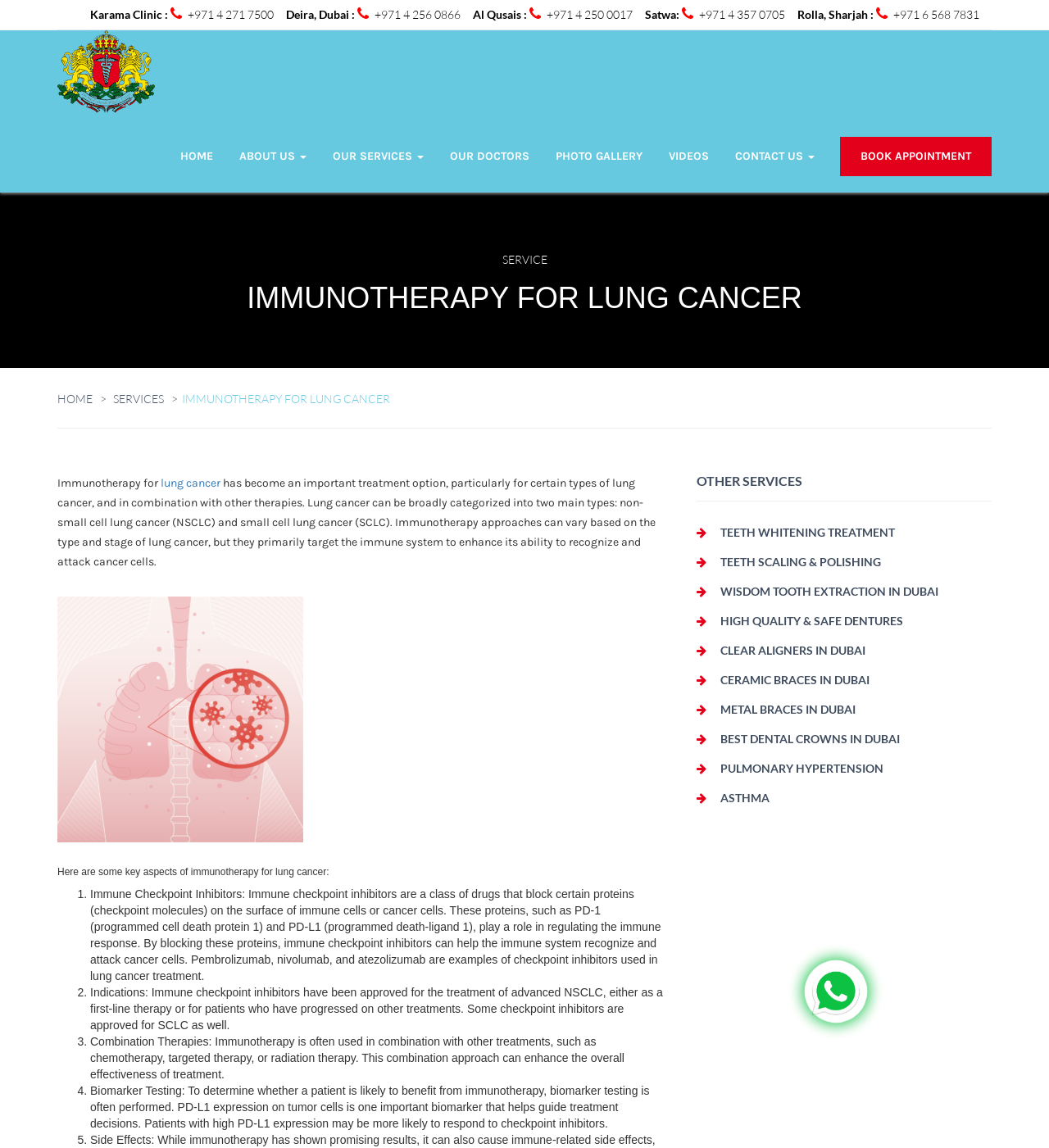Please specify the bounding box coordinates for the clickable region that will help you carry out the instruction: "Click the 'HOME' link".

[0.159, 0.105, 0.216, 0.168]